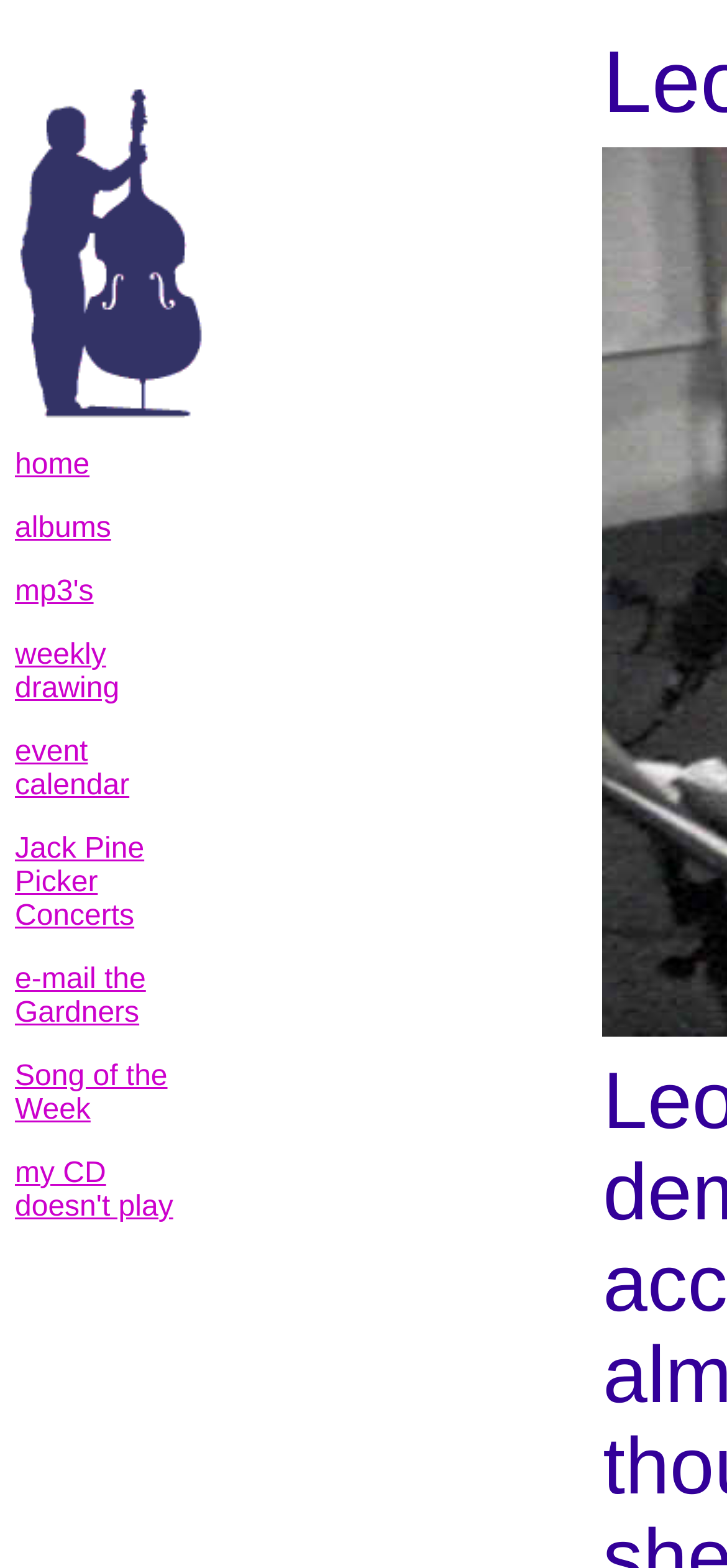What is the first link on the webpage?
Answer briefly with a single word or phrase based on the image.

home